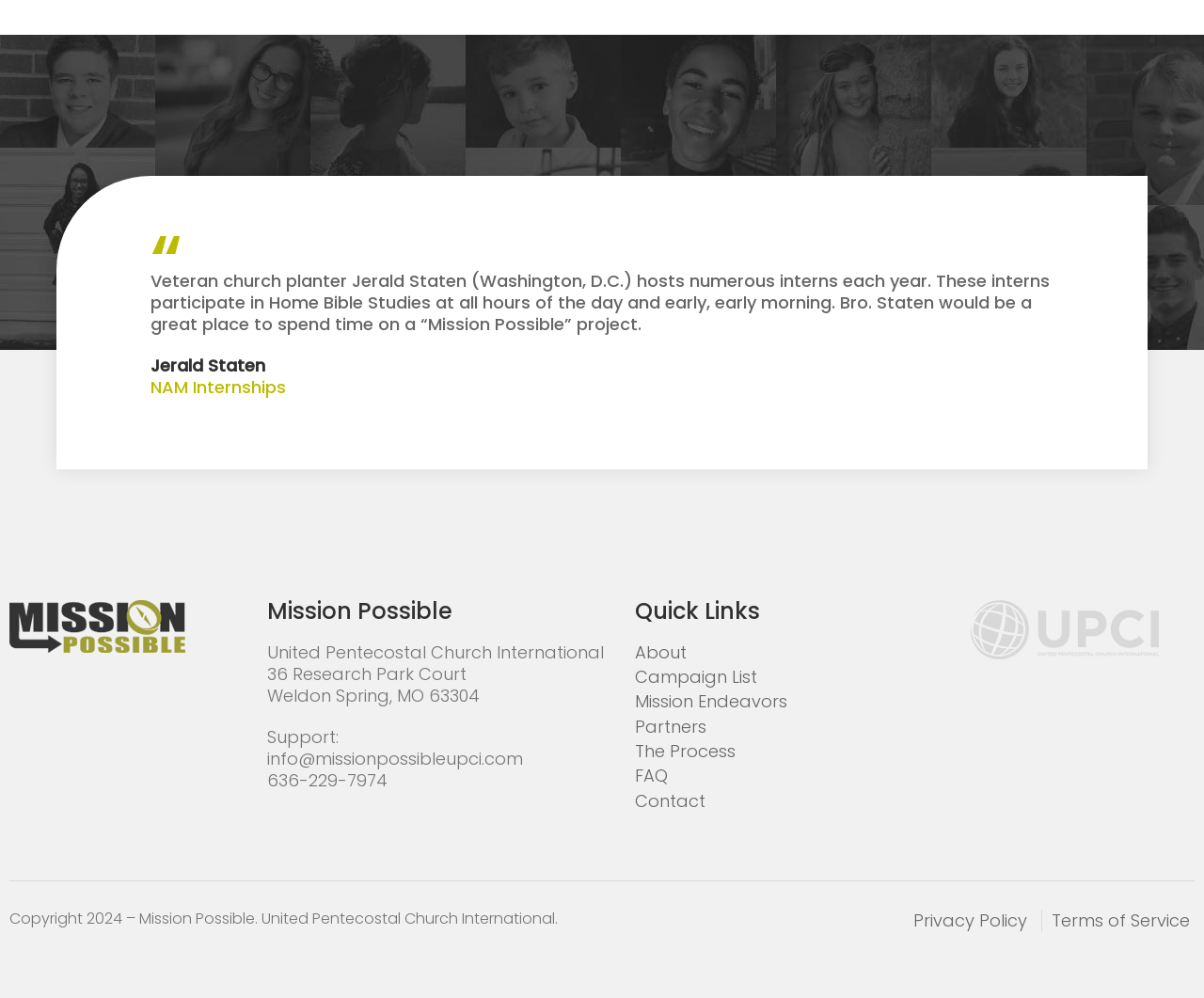Specify the bounding box coordinates of the element's area that should be clicked to execute the given instruction: "Click on Mission Possible". The coordinates should be four float numbers between 0 and 1, i.e., [left, top, right, bottom].

[0.008, 0.645, 0.154, 0.669]